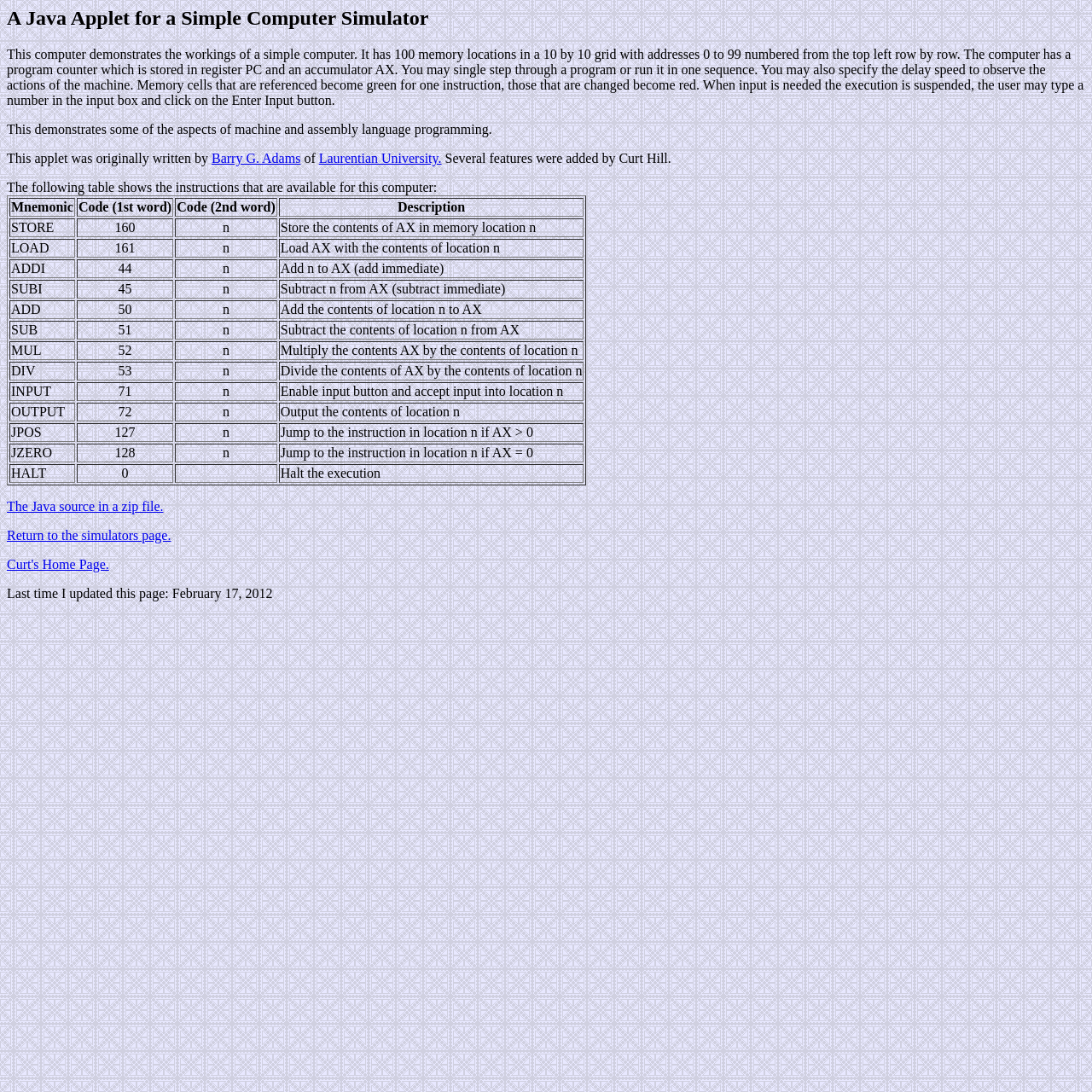Please determine the bounding box coordinates for the element with the description: "Laurentian University.".

[0.292, 0.138, 0.404, 0.151]